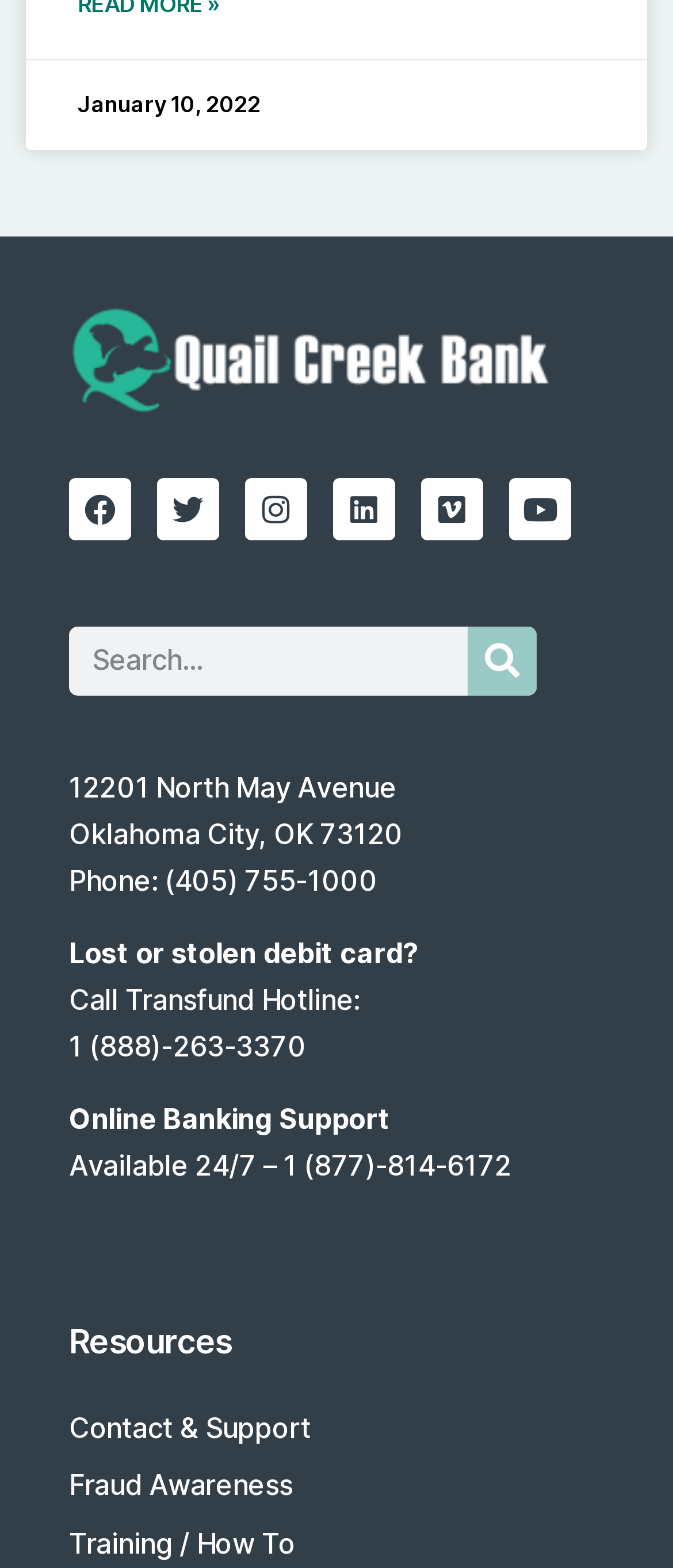Please provide a one-word or phrase answer to the question: 
What is the date displayed on the webpage?

January 10, 2022